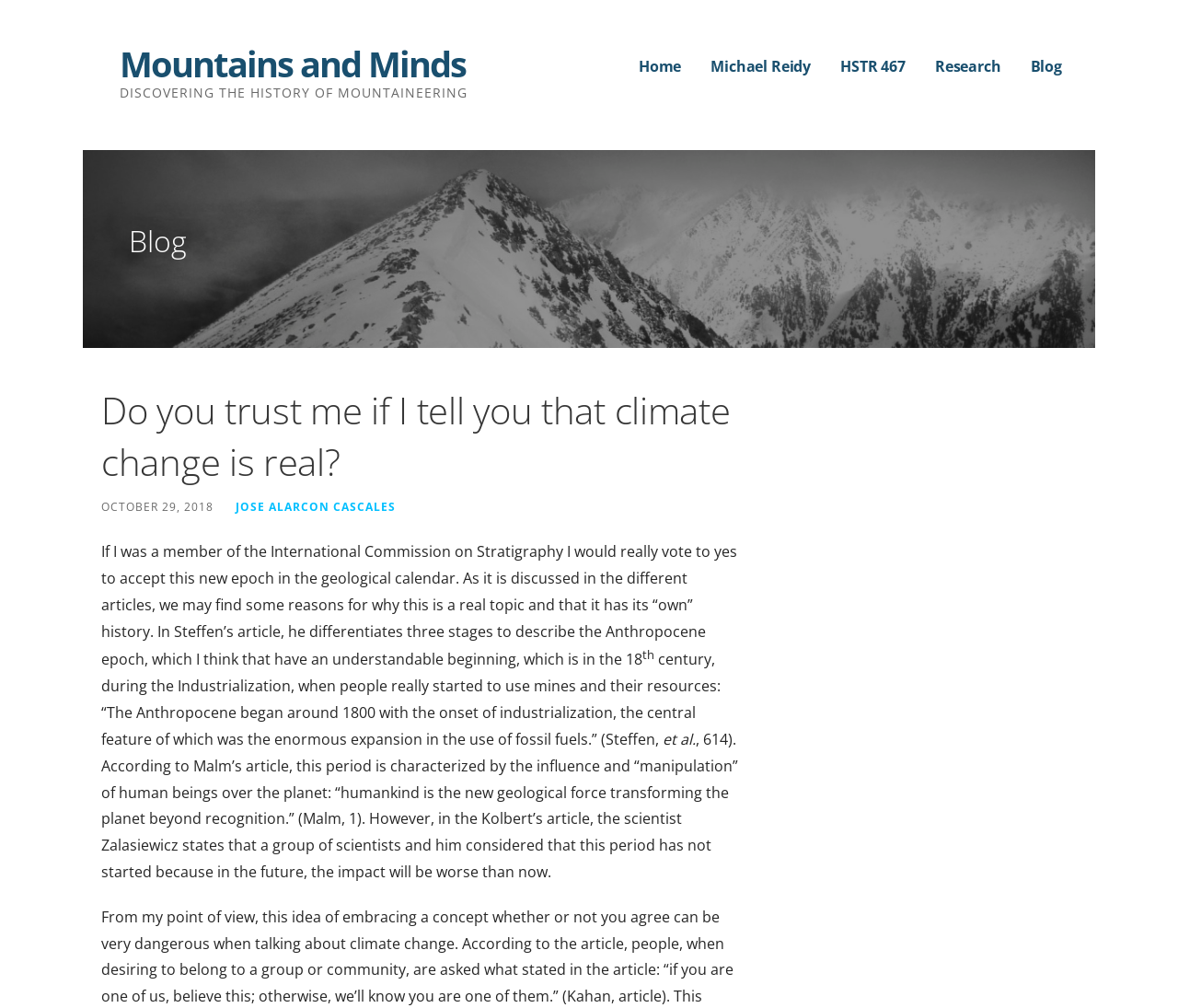Identify the bounding box coordinates for the element that needs to be clicked to fulfill this instruction: "view the article about transforming coaching sessions with 7 key questions". Provide the coordinates in the format of four float numbers between 0 and 1: [left, top, right, bottom].

None